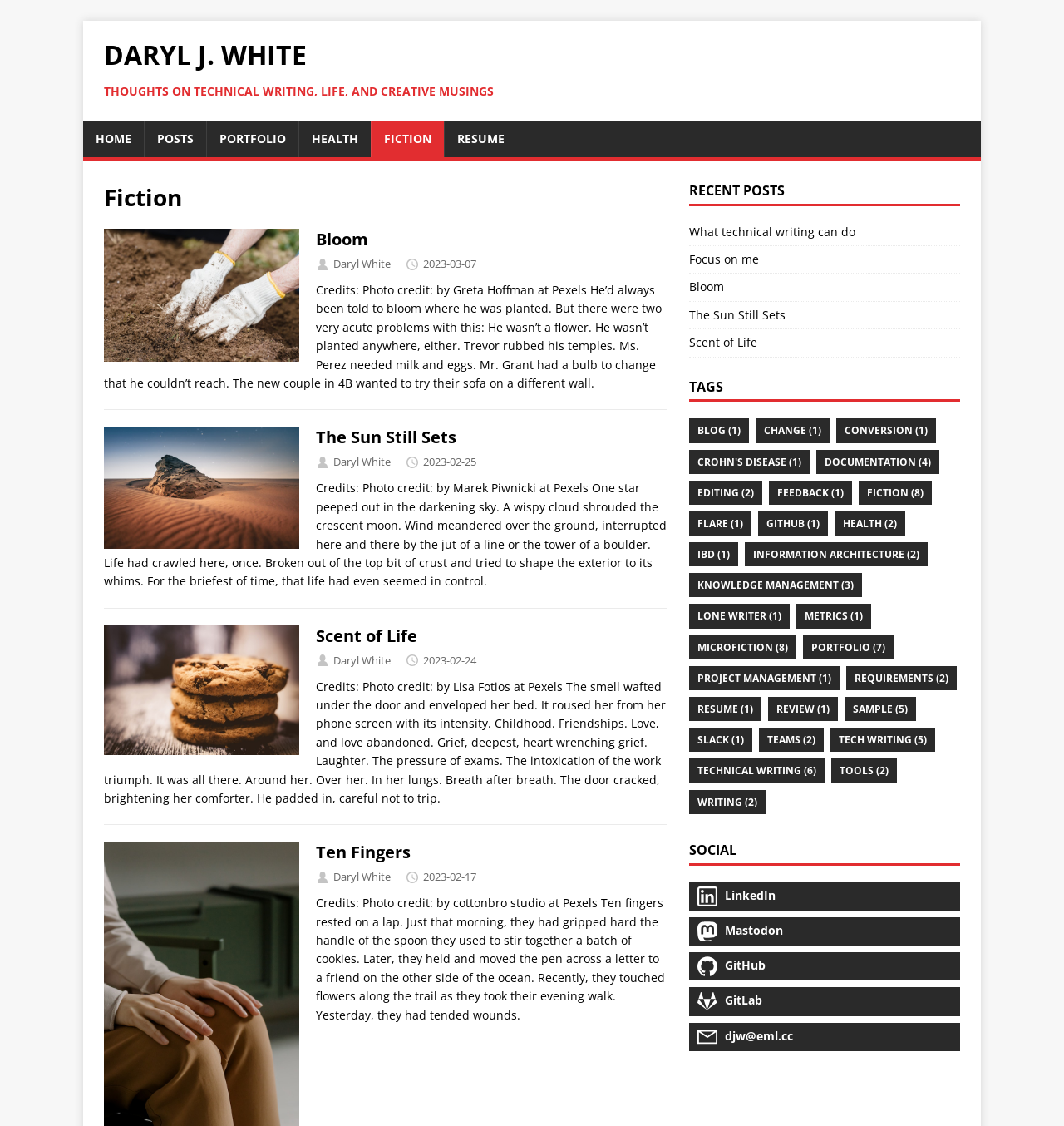Observe the image and answer the following question in detail: What is the date of the first fiction story 'Bloom'?

The date of the first fiction story 'Bloom' is obtained from the time element with ID 437, which is a child element of the article element with ID 24.